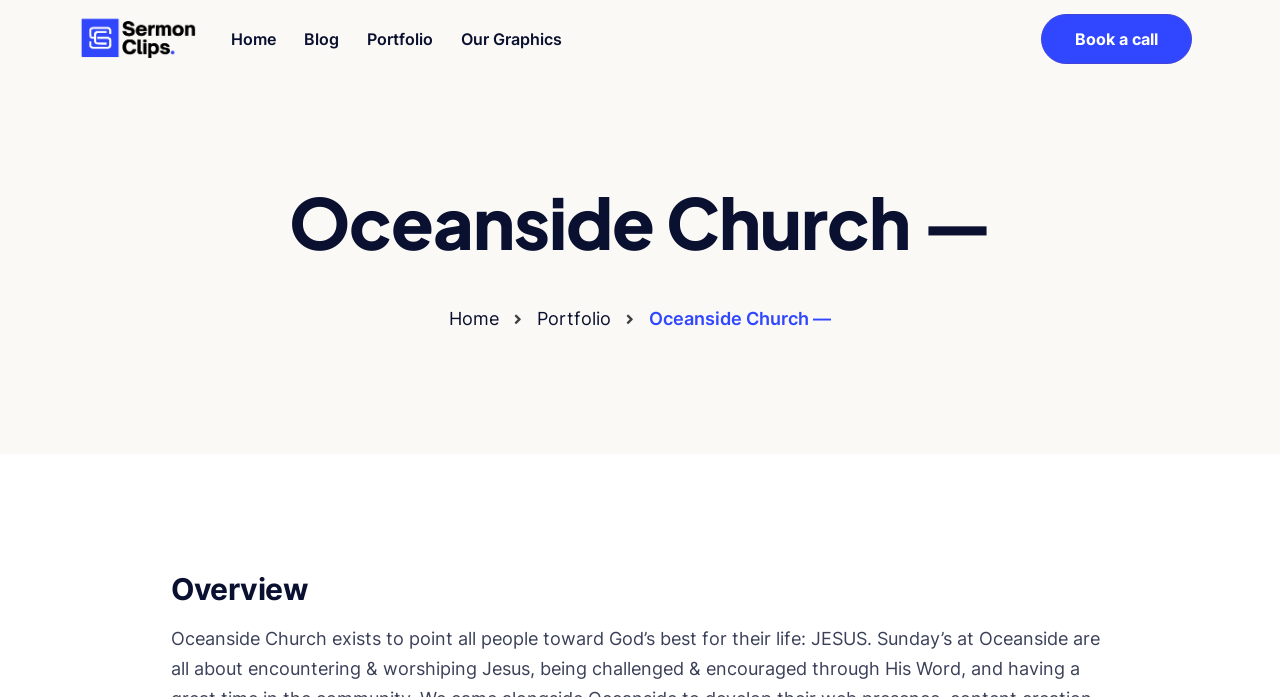Provide a one-word or short-phrase answer to the question:
What is the title of the second heading?

Overview